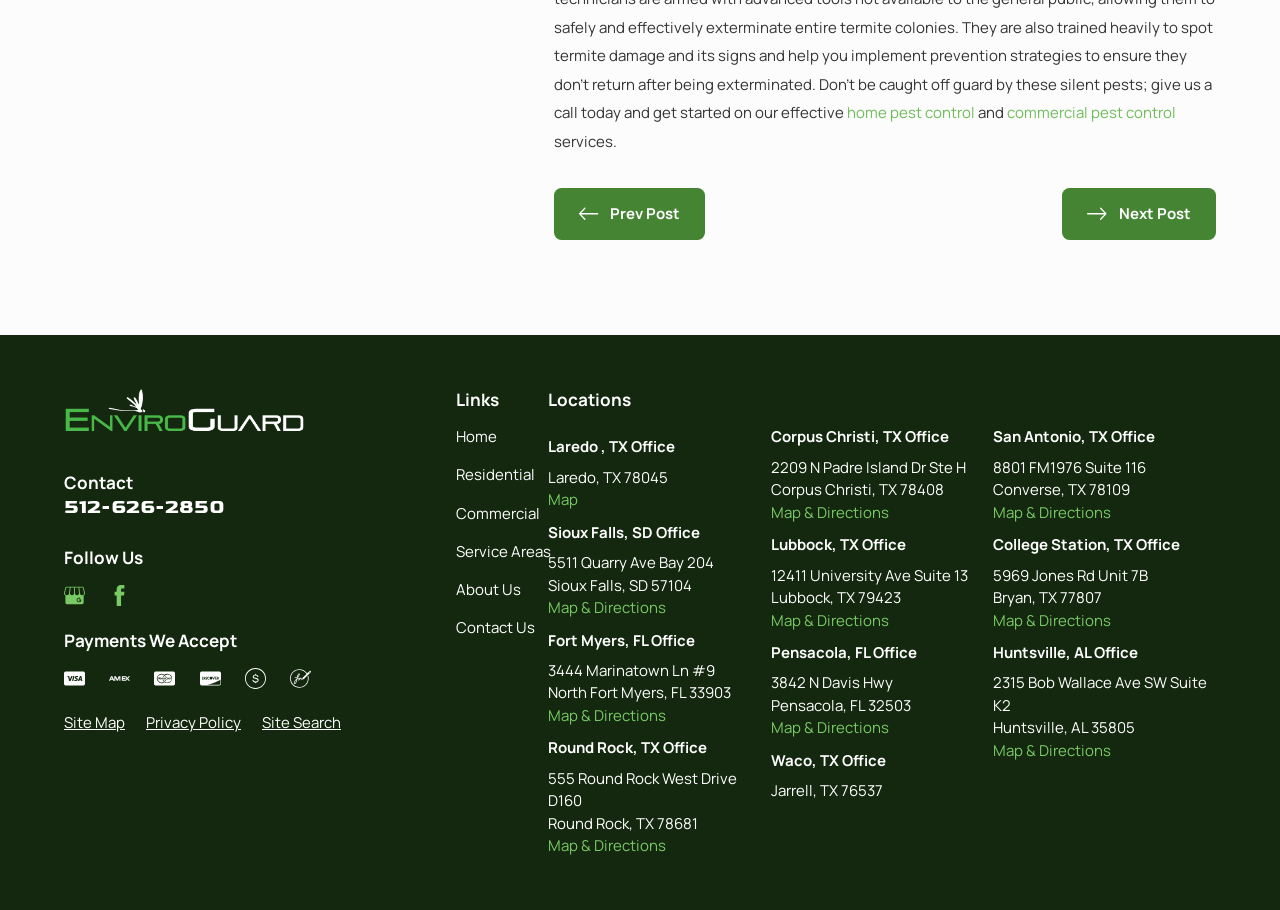Determine the bounding box for the HTML element described here: "https://bridessumo.com/sri-lankan-brides/". The coordinates should be given as [left, top, right, bottom] with each number being a float between 0 and 1.

None